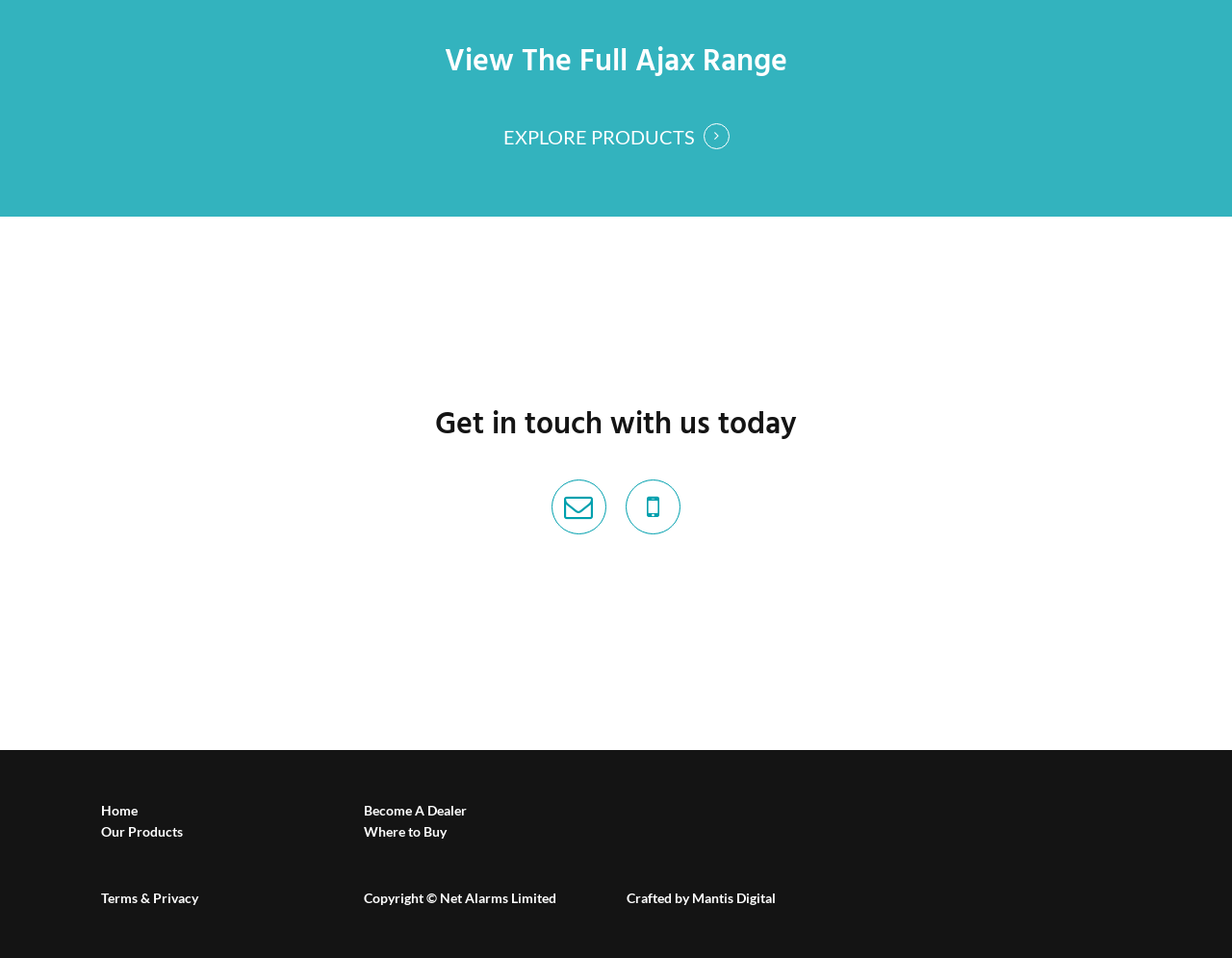What is the purpose of the 'Get in touch with us today' section?
Using the information presented in the image, please offer a detailed response to the question.

The purpose of the 'Get in touch with us today' section can be inferred as a call-to-action for visitors to contact the company, likely for inquiries or support.